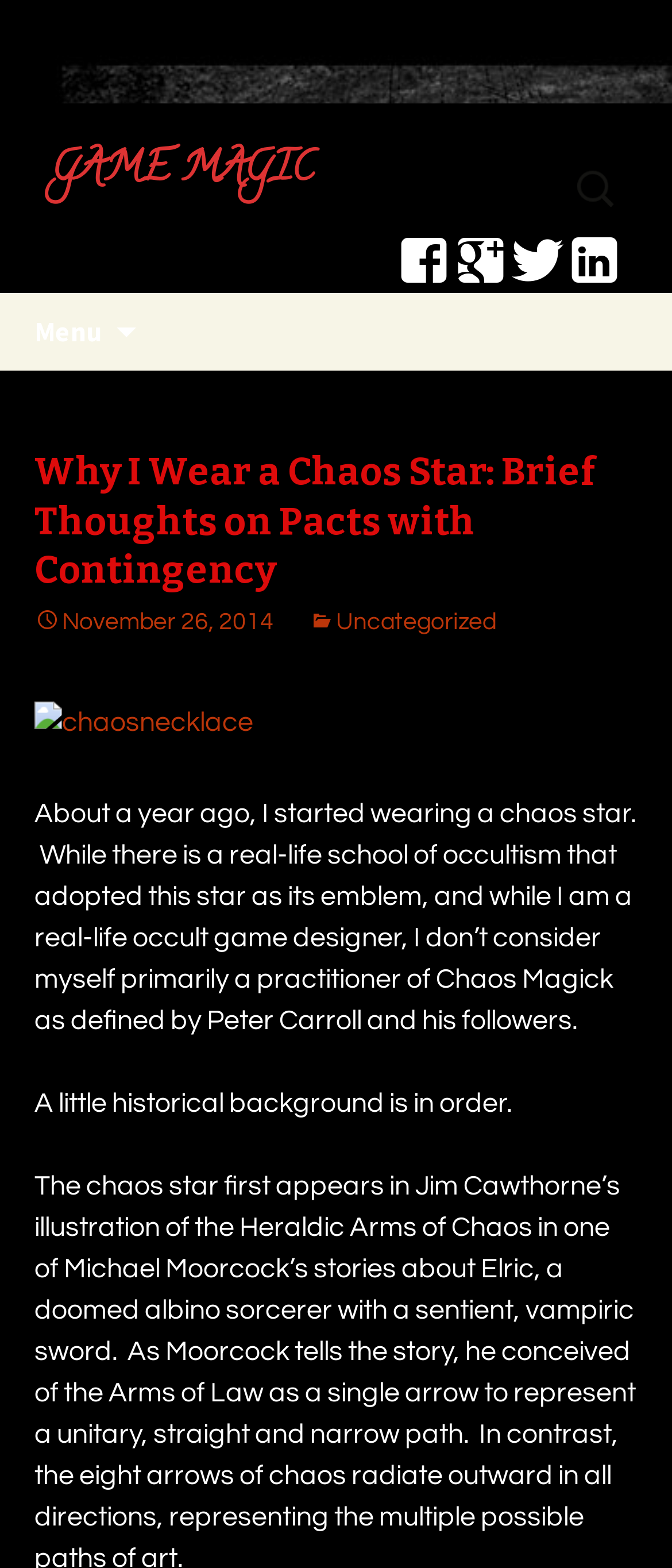With reference to the image, please provide a detailed answer to the following question: What is the name of the website?

The name of the website can be determined by looking at the top-most link element with the text 'GAME MAGIC', which suggests that this is the title of the website.